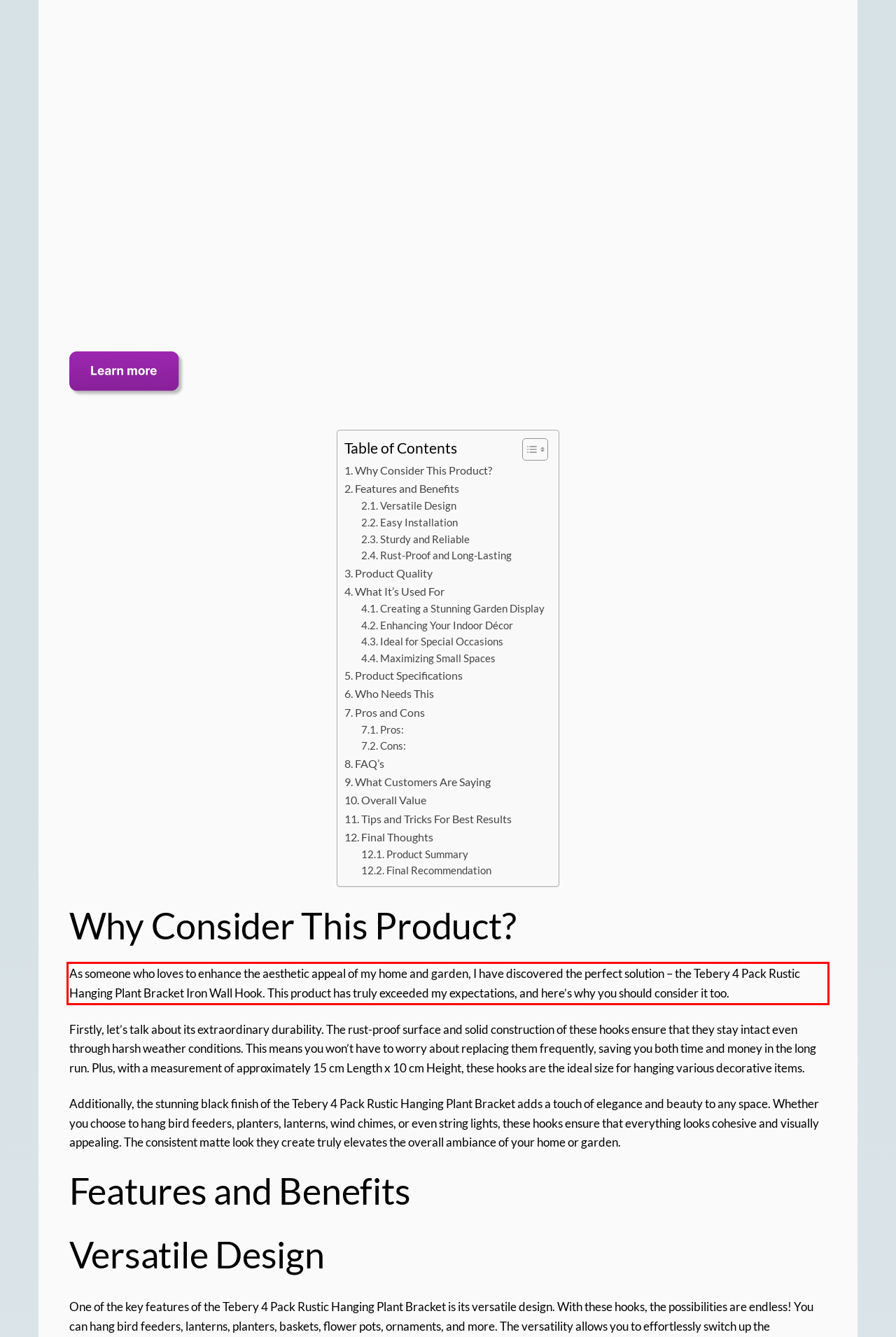Given a screenshot of a webpage, identify the red bounding box and perform OCR to recognize the text within that box.

As someone who loves to enhance the aesthetic appeal of my home and garden, I have discovered the perfect solution – the Tebery 4 Pack Rustic Hanging Plant Bracket Iron Wall Hook. This product has truly exceeded my expectations, and here’s why you should consider it too.